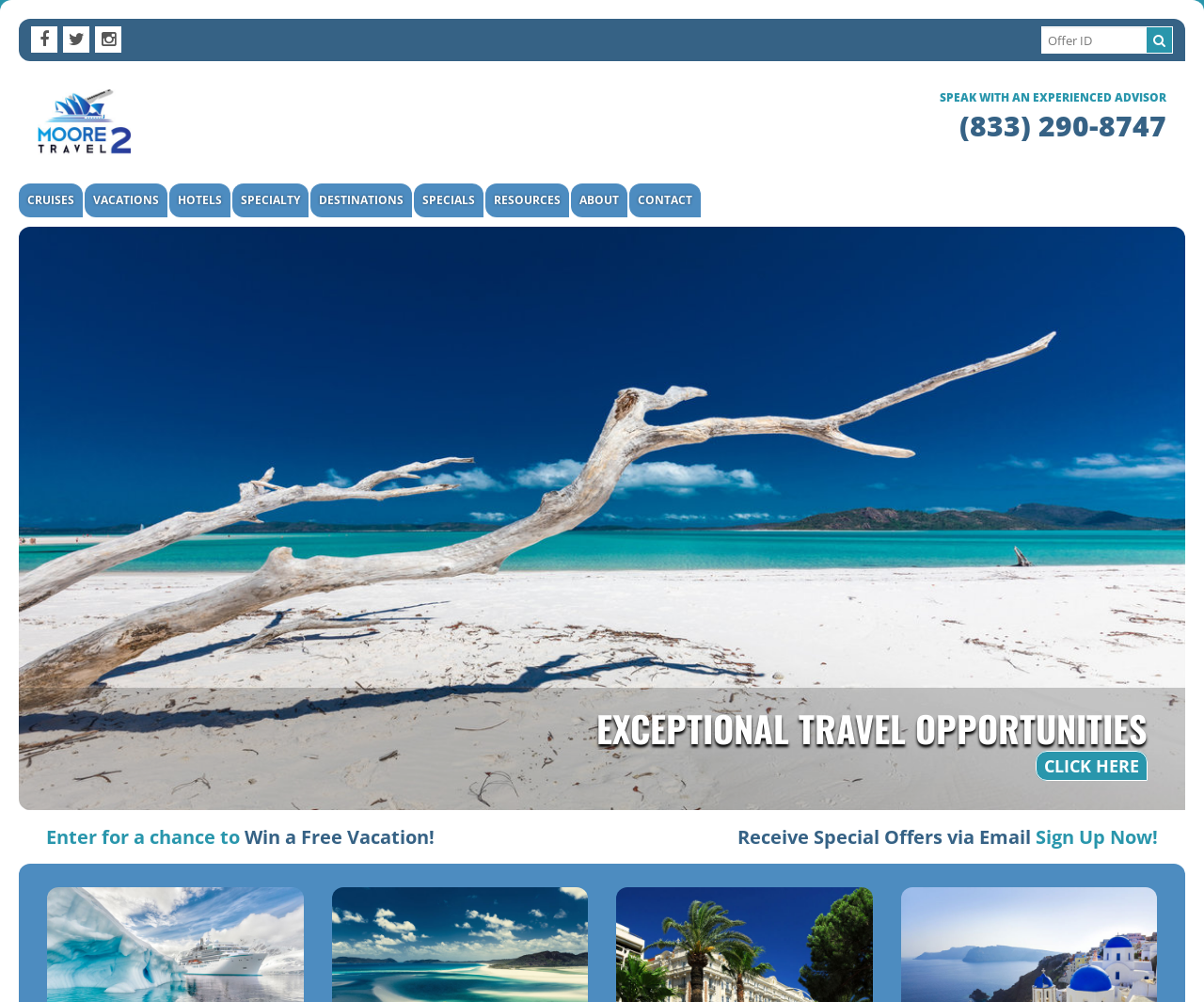Give a concise answer of one word or phrase to the question: 
How many social media links are on the top left corner?

3